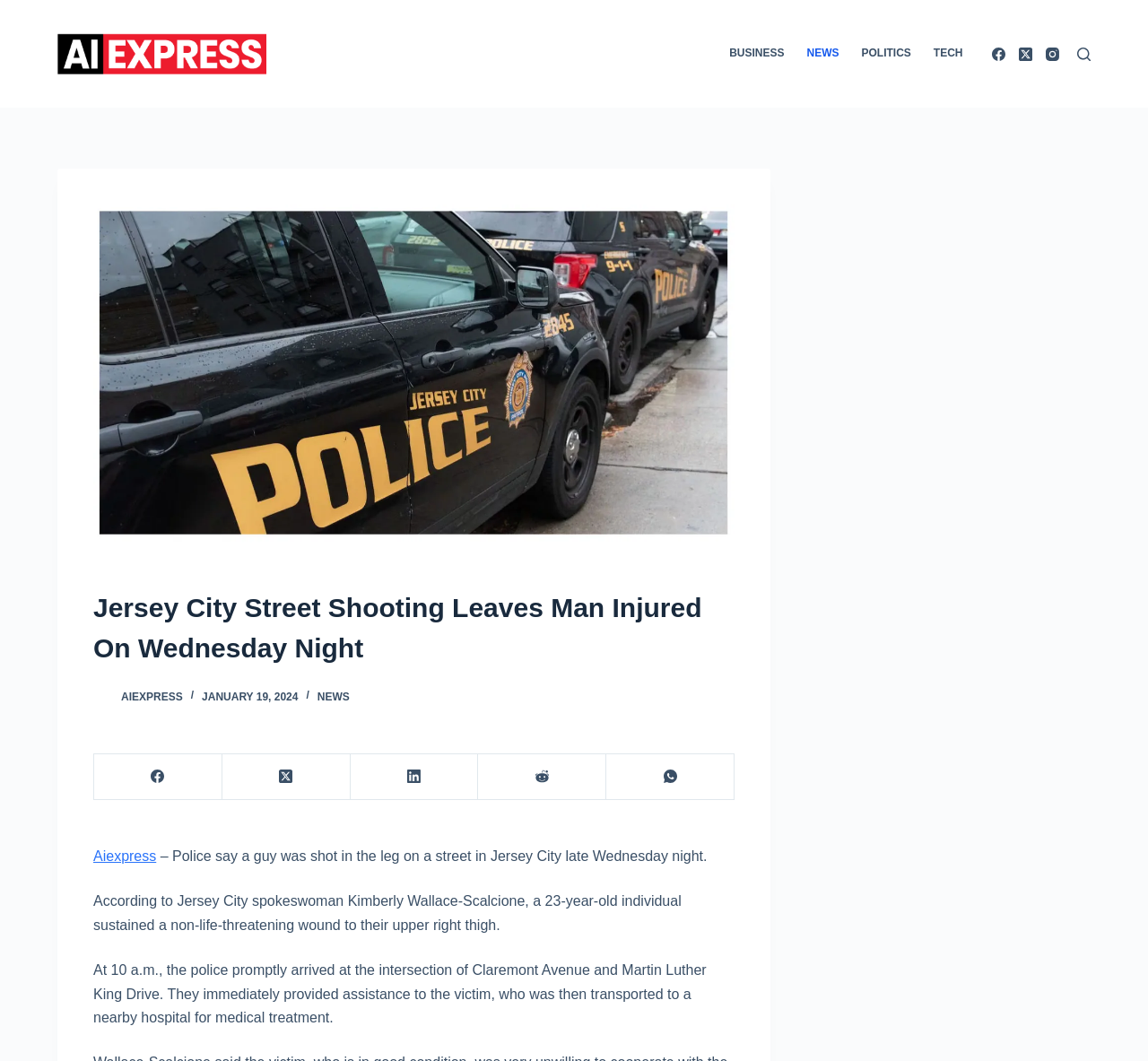Kindly respond to the following question with a single word or a brief phrase: 
What is the name of the drive where the police arrived?

Martin Luther King Drive